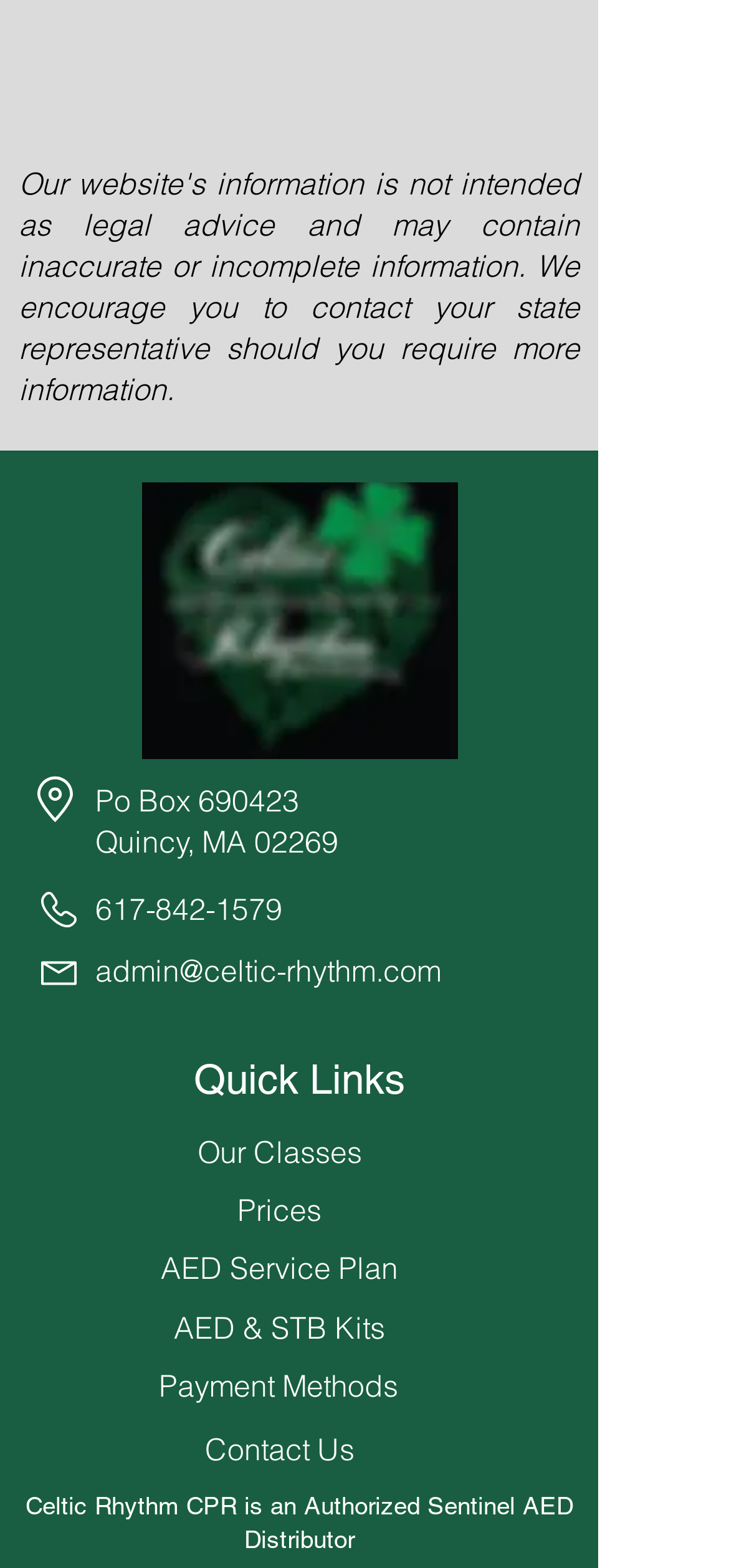Please specify the bounding box coordinates of the area that should be clicked to accomplish the following instruction: "View Our Classes". The coordinates should consist of four float numbers between 0 and 1, i.e., [left, top, right, bottom].

[0.271, 0.721, 0.496, 0.748]